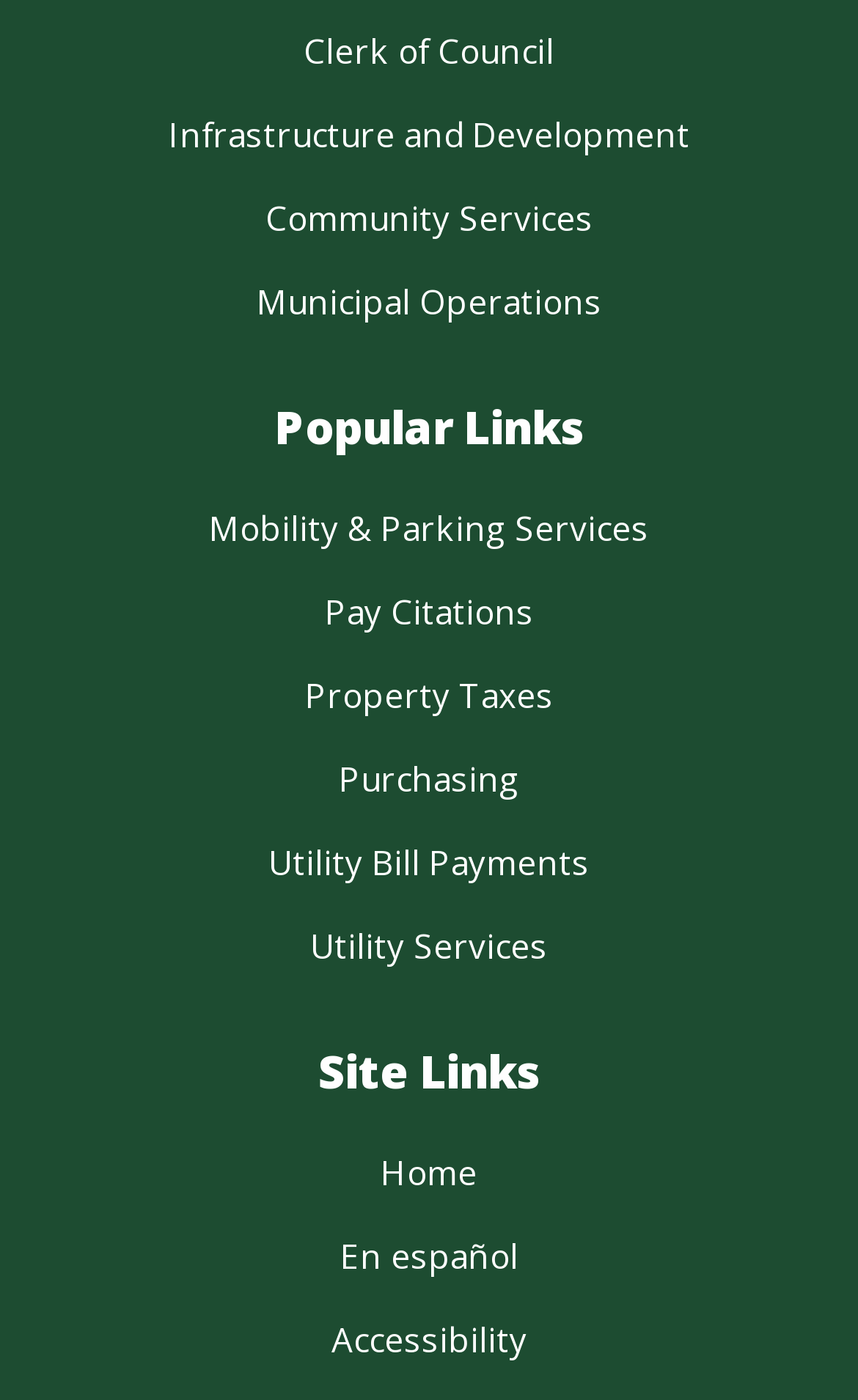What is the first link on the webpage?
Please provide a detailed answer to the question.

I looked at the top of the webpage and found that the first link is 'Clerk of Council', which is located at the top-left corner of the page.